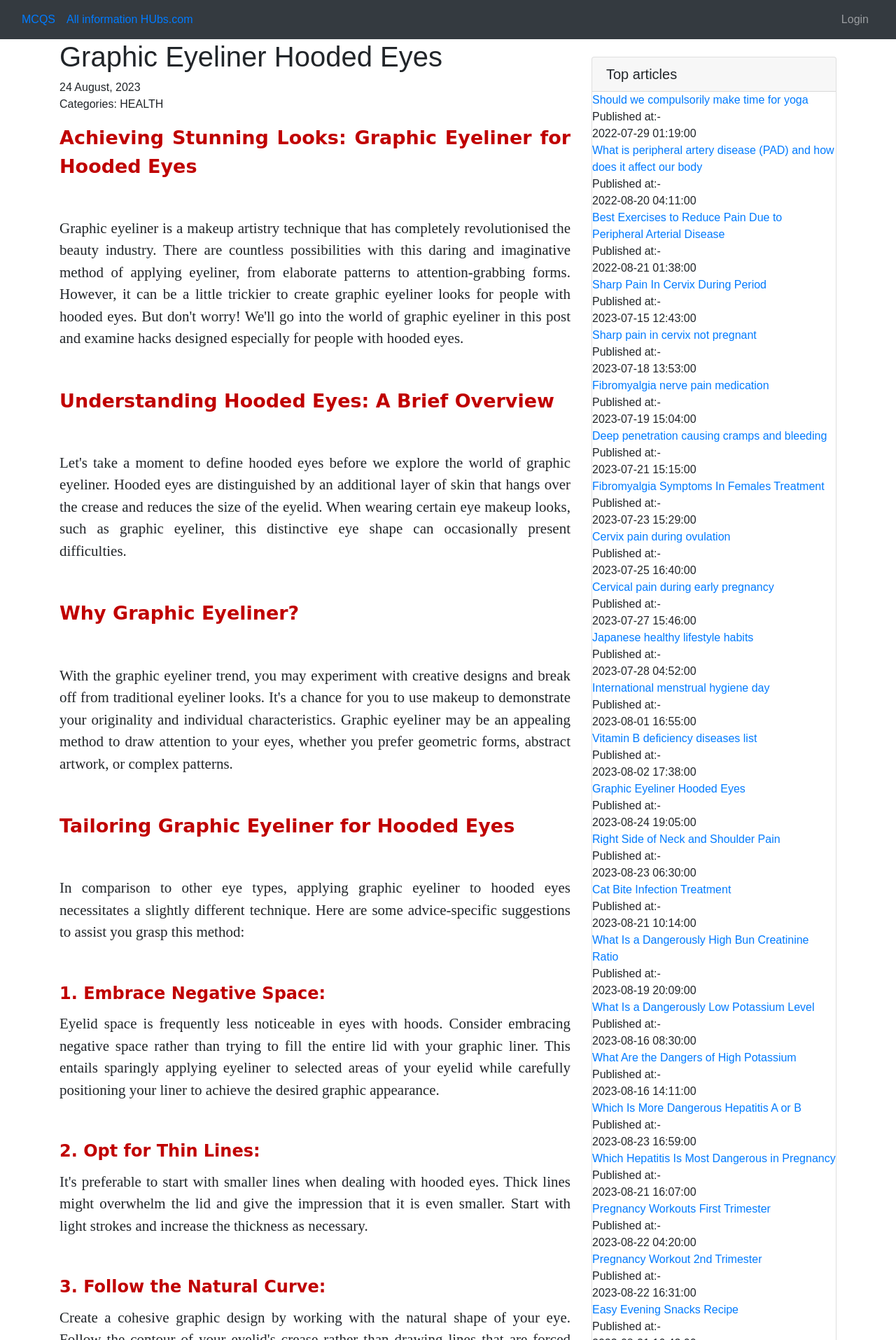What is the topic of the article?
Please ensure your answer is as detailed and informative as possible.

The topic of the article can be determined by reading the heading 'Graphic Eyeliner Hooded Eyes' which is located at the top of the webpage, indicating that the article is about applying graphic eyeliner to hooded eyes.